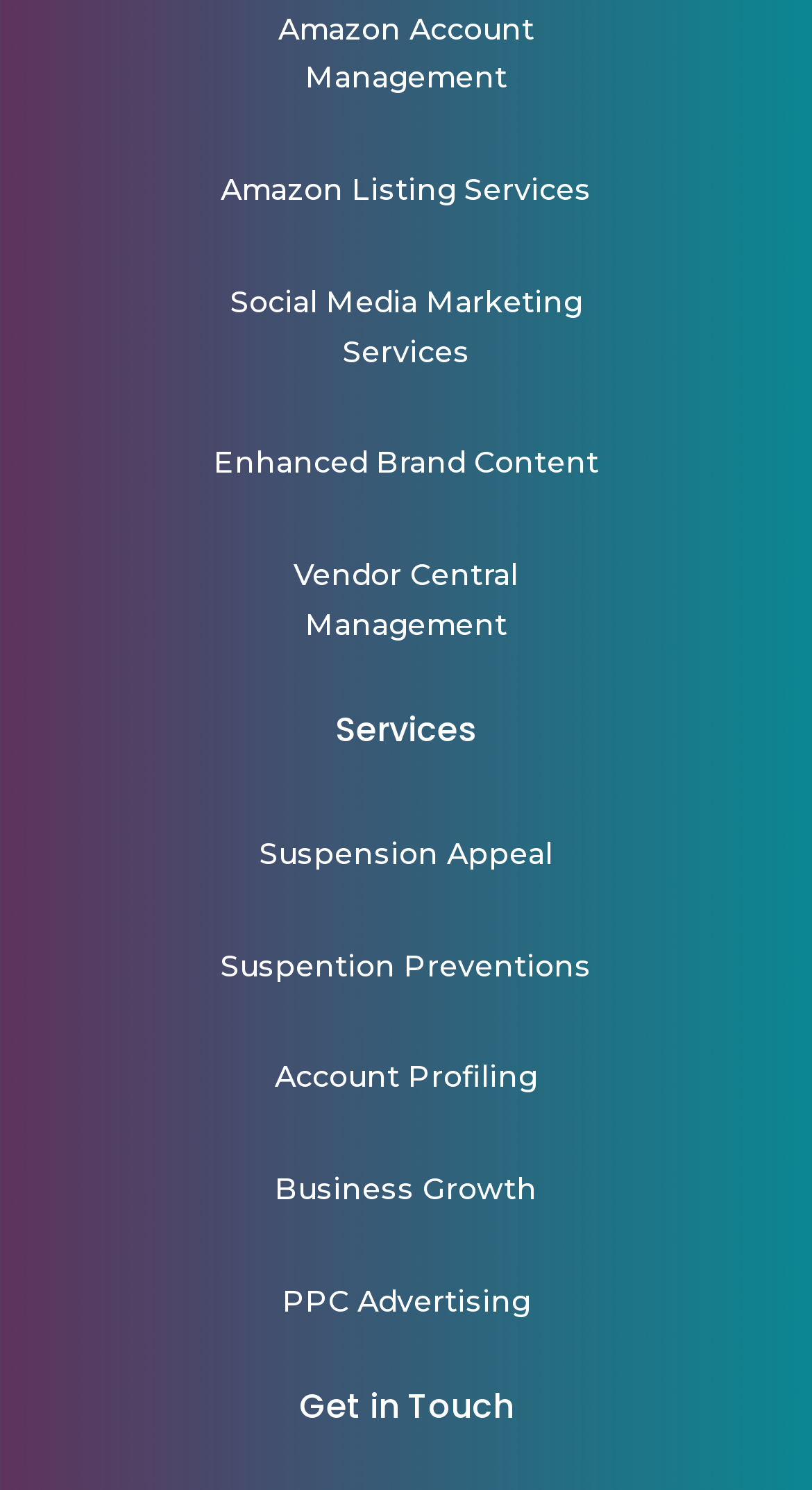Bounding box coordinates must be specified in the format (top-left x, top-left y, bottom-right x, bottom-right y). All values should be floating point numbers between 0 and 1. What are the bounding box coordinates of the UI element described as: Social Media Marketing Services

[0.283, 0.19, 0.717, 0.248]